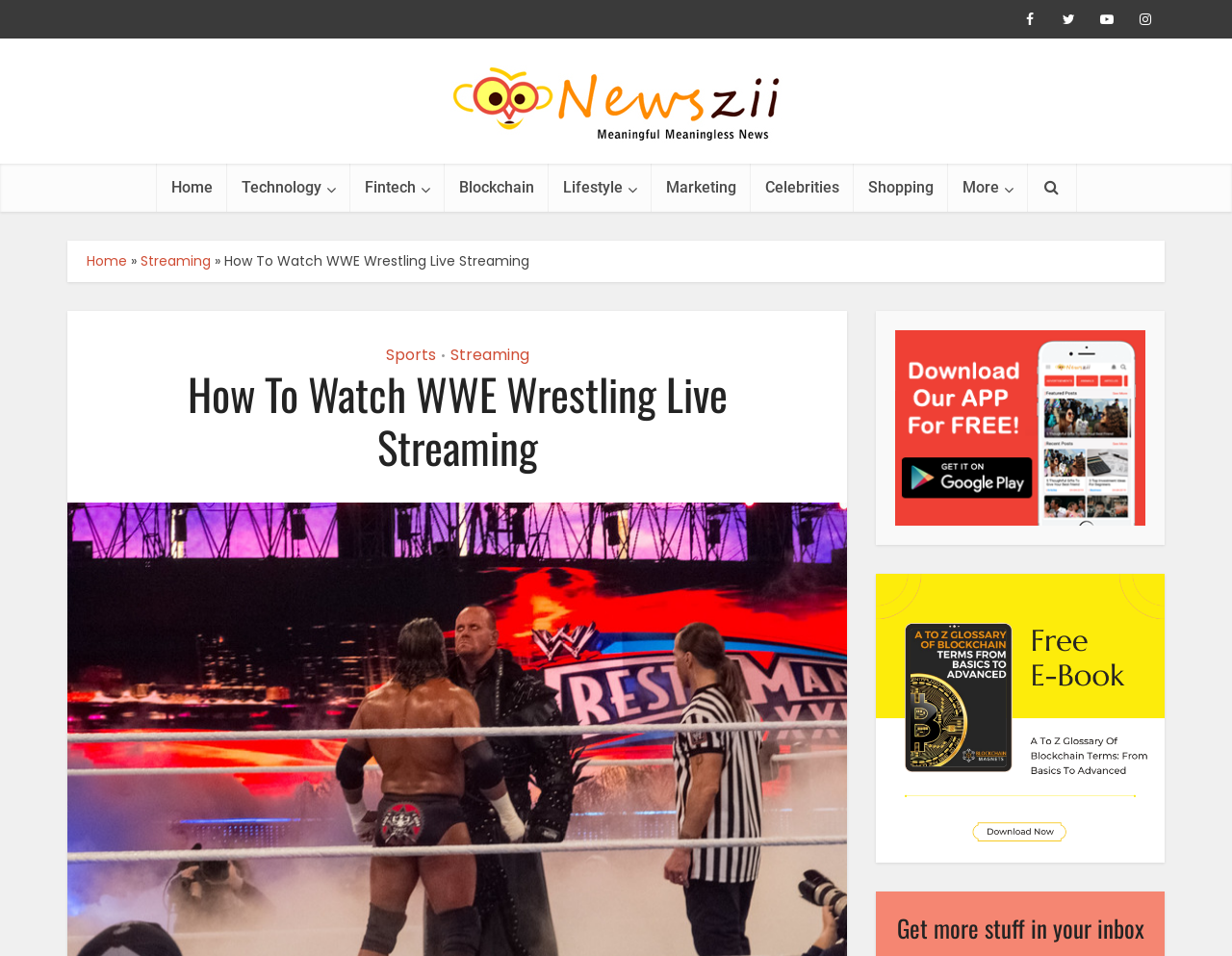Illustrate the webpage with a detailed description.

The webpage is about watching WWE wrestling live streaming, with a focus on accessing Raw, SmackDown, and PPV events from anywhere. 

At the top of the page, there are four social media links, aligned horizontally, taking up about 7% of the page's width. Next to them, there is a link to the website's name, "Newszii.com", accompanied by a small image of the website's logo. 

Below these elements, there is a navigation menu with nine links: "Home", "Technology", "Fintech", "Blockchain", "Lifestyle", "Marketing", "Celebrities", "Shopping", and "More". These links are also aligned horizontally and take up about 70% of the page's width.

On the left side of the page, there is a secondary navigation menu with three links: "Home", "»", and "Streaming". The main title of the page, "How To Watch WWE Wrestling Live Streaming", is displayed prominently in the middle of the page.

Under the main title, there is a subheading with two links: "Sports" and "Streaming", separated by a bullet point. The main content of the page starts below this subheading.

On the right side of the page, there are two large promotional links: one for the "Newszii app Google Pay store" with an accompanying image, and another for "Blockchain Glossary" with an image as well. 

At the very bottom of the page, there is a heading that reads "Get more stuff in your inbox".